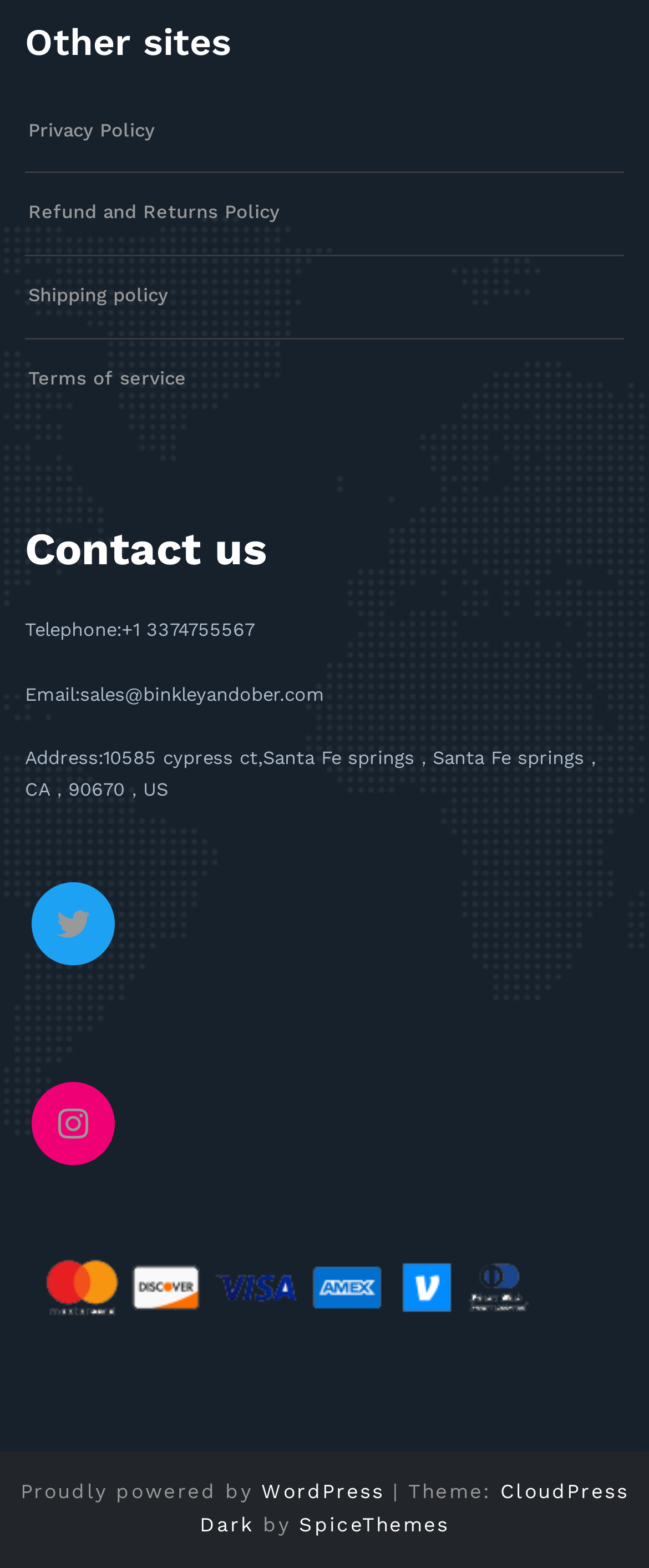What social media platforms are linked?
Please give a detailed answer to the question using the information shown in the image.

I found the links to Twitter and Instagram in the lower part of the webpage, where they are listed as separate links.